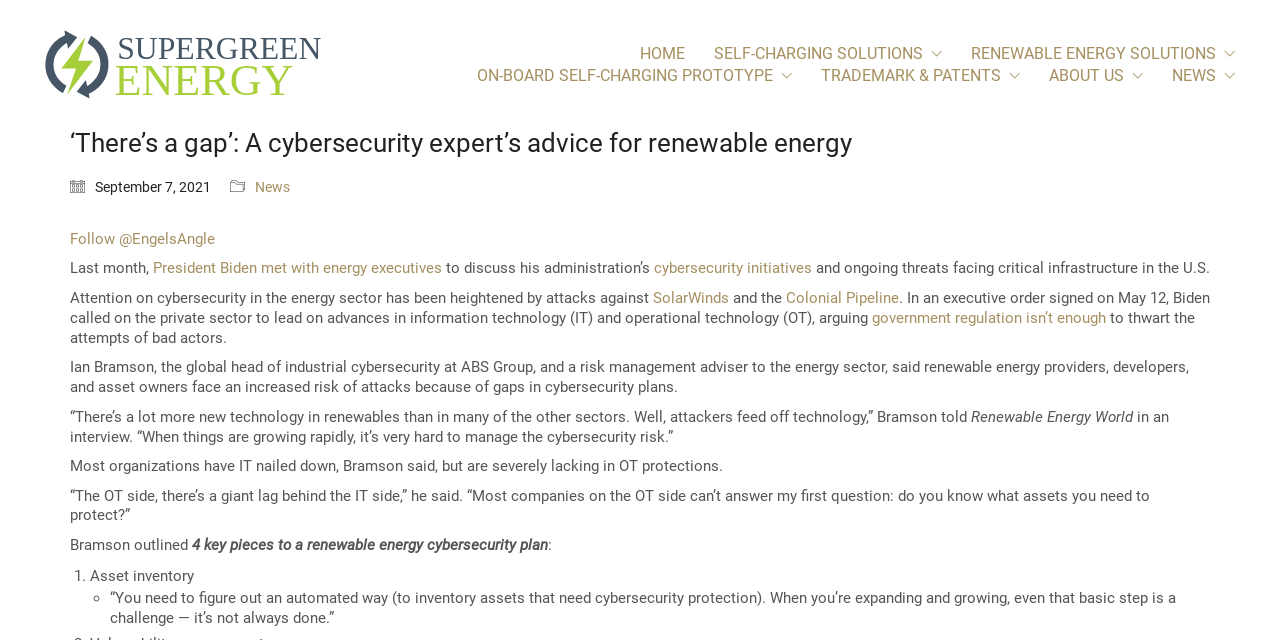Identify the bounding box for the described UI element: "government regulation isn’t enough".

[0.681, 0.482, 0.864, 0.51]